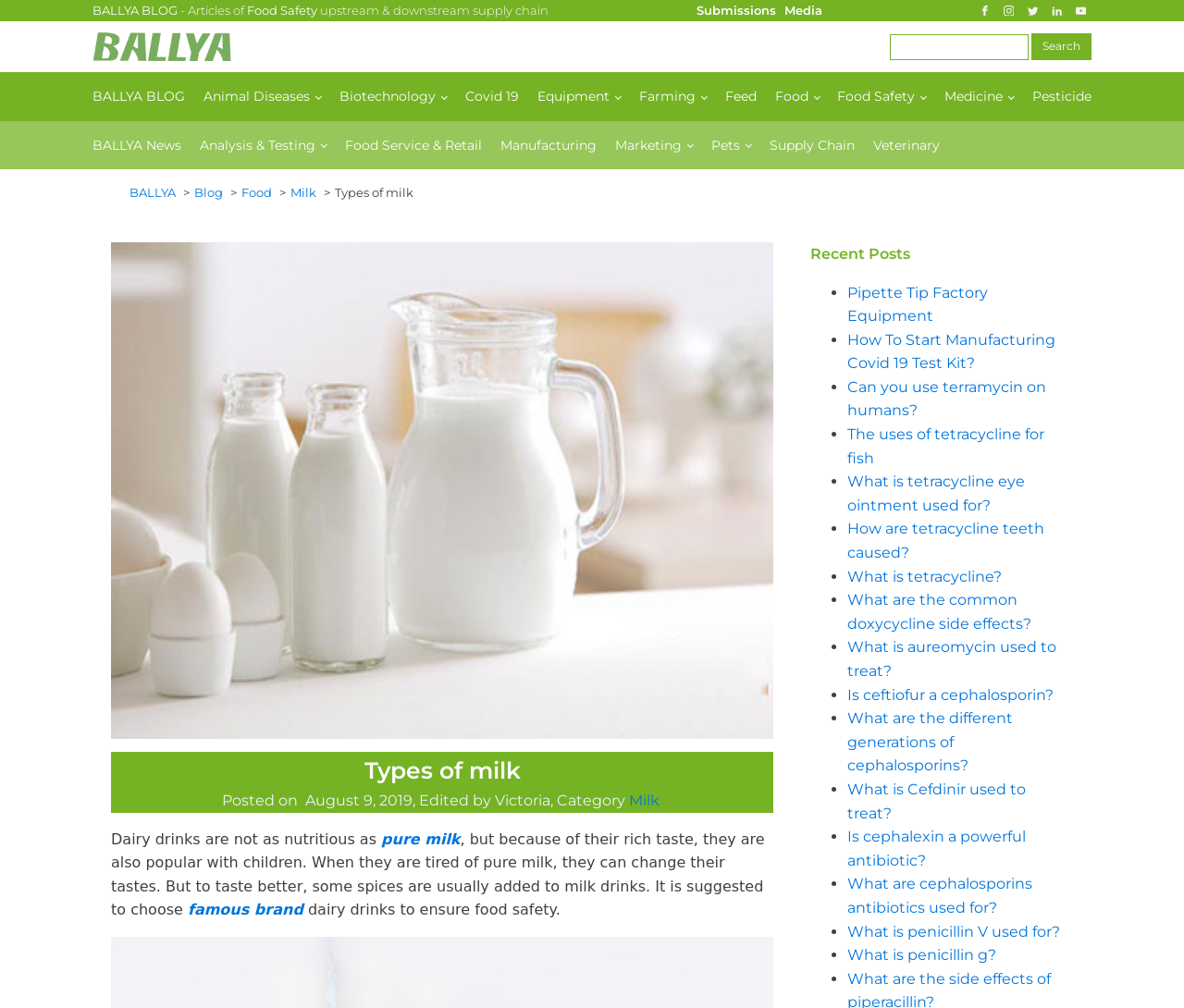What is the name of the blog? Refer to the image and provide a one-word or short phrase answer.

BALLYA BLOG